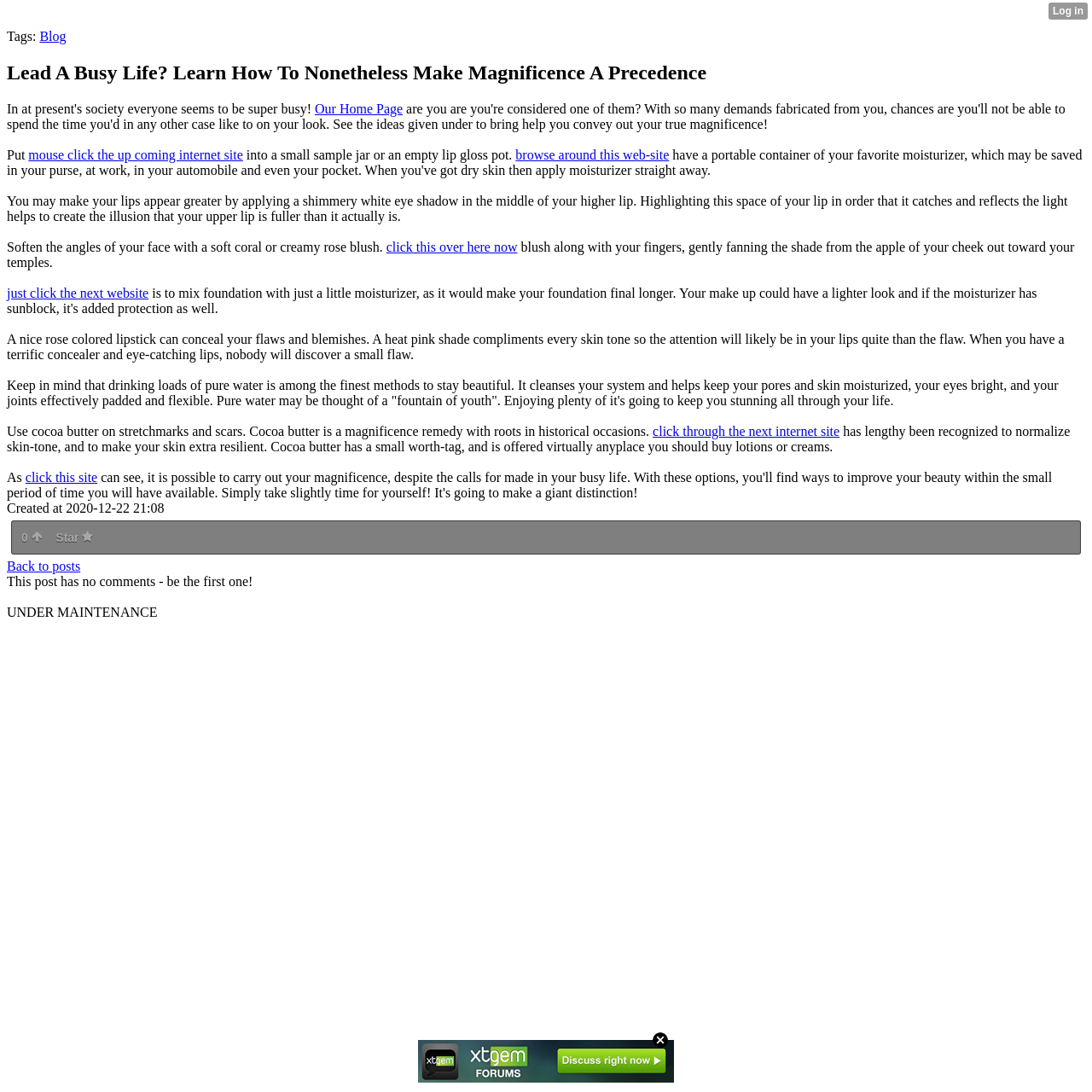How many comments does this post have? Based on the image, give a response in one word or a short phrase.

No comments